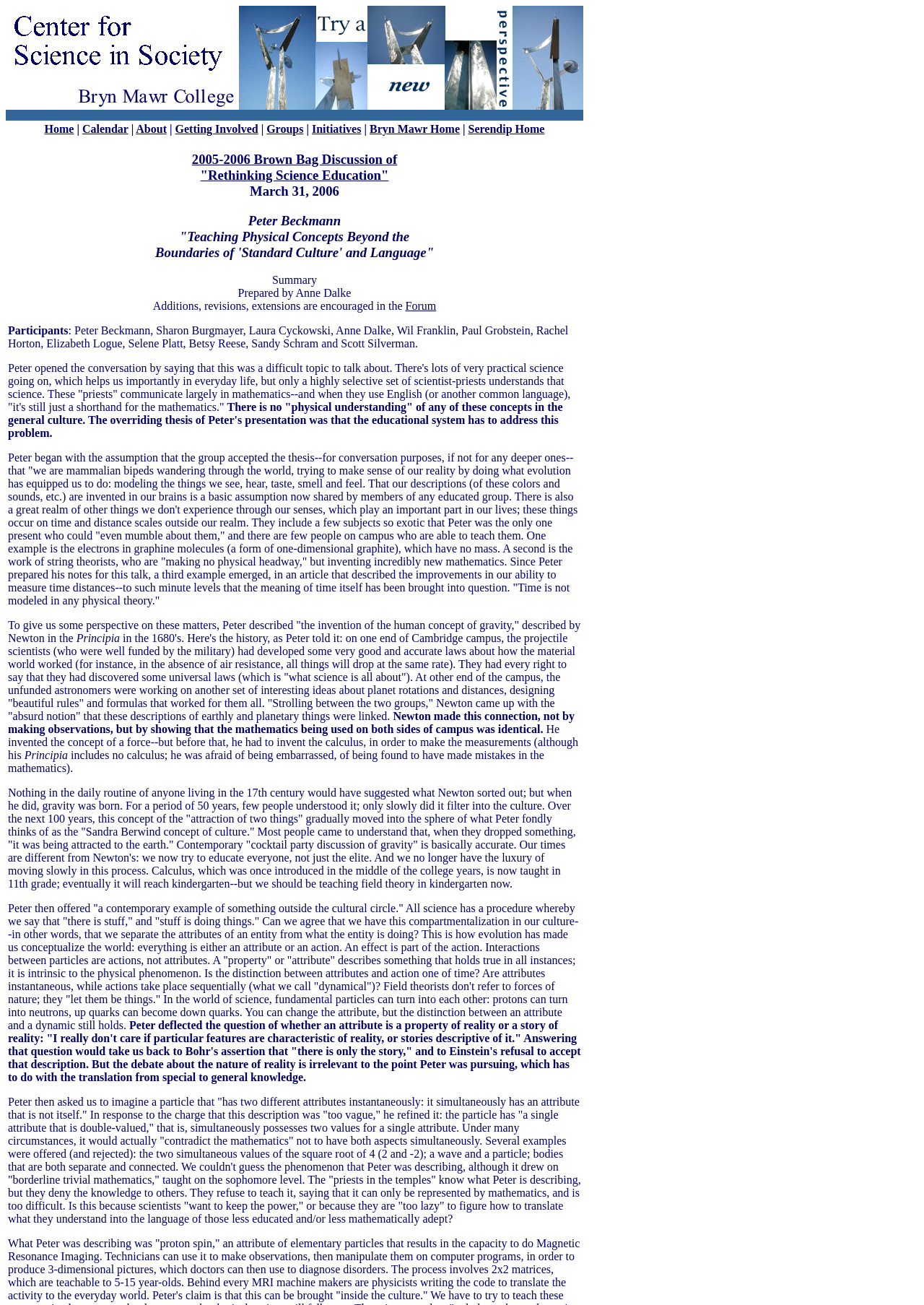Based on the description "Serendip Home", find the bounding box of the specified UI element.

[0.507, 0.094, 0.589, 0.103]